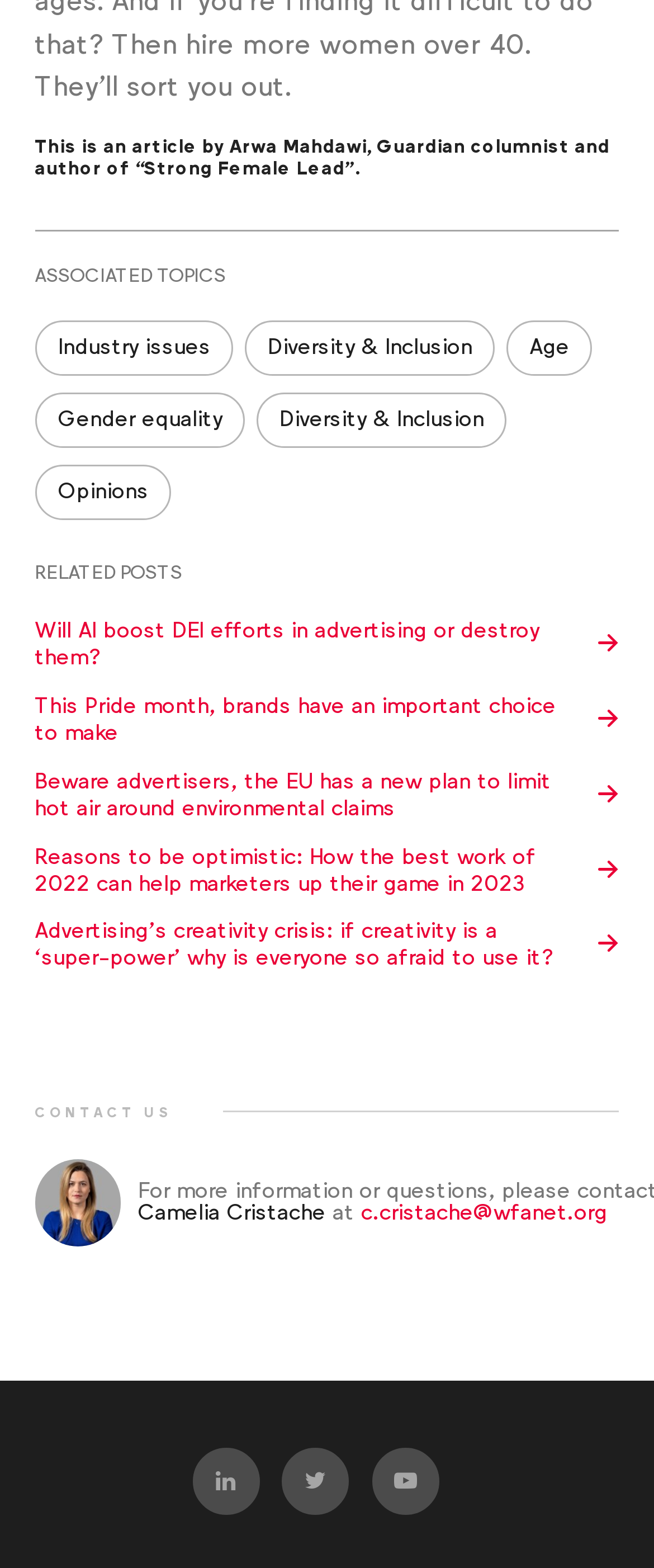Refer to the image and provide a thorough answer to this question:
What is the contact email?

The contact email is mentioned next to the 'at' symbol, which is a static text element. The email address is a link element with the text 'c.cristache@wfanet.org'.